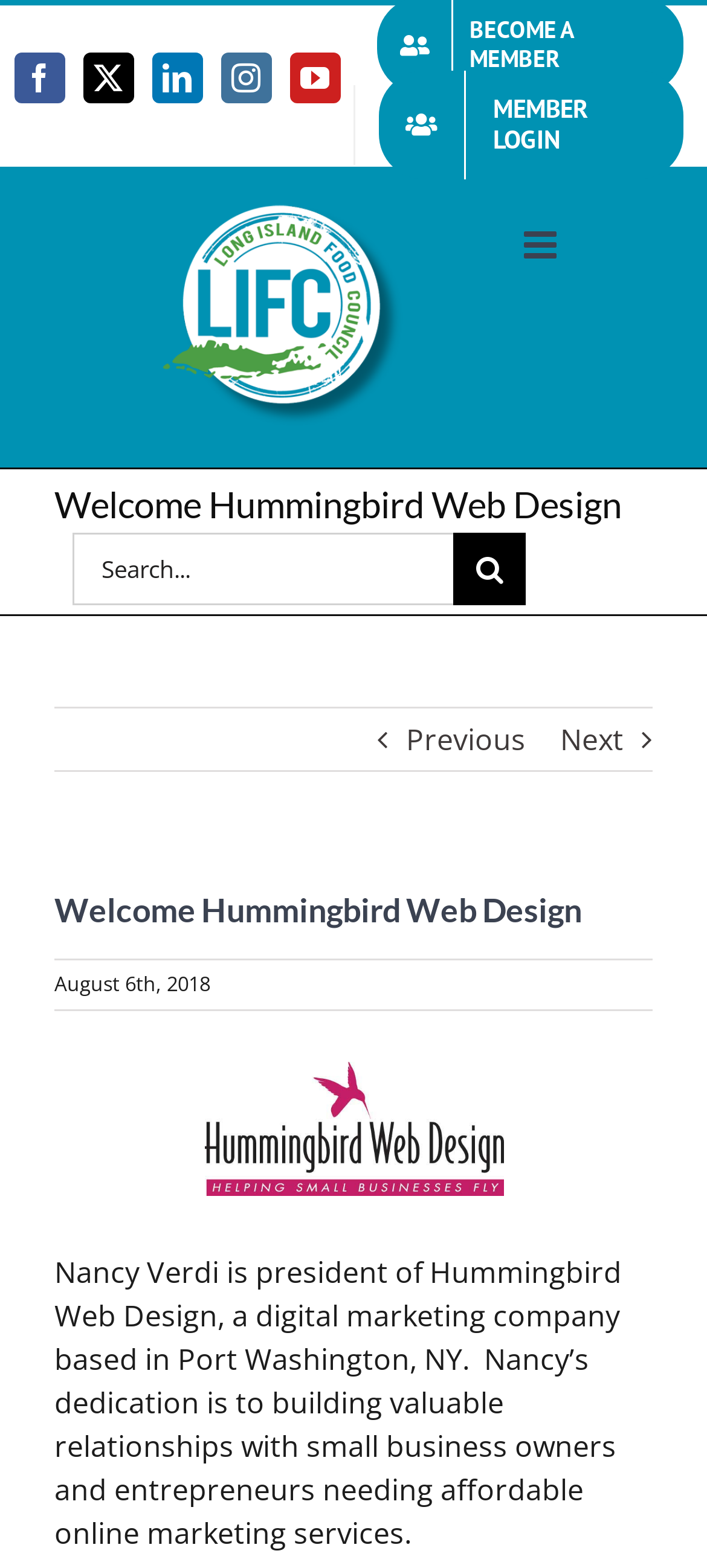Locate the bounding box coordinates of the element that should be clicked to execute the following instruction: "Go to top".

[0.685, 0.727, 0.808, 0.767]